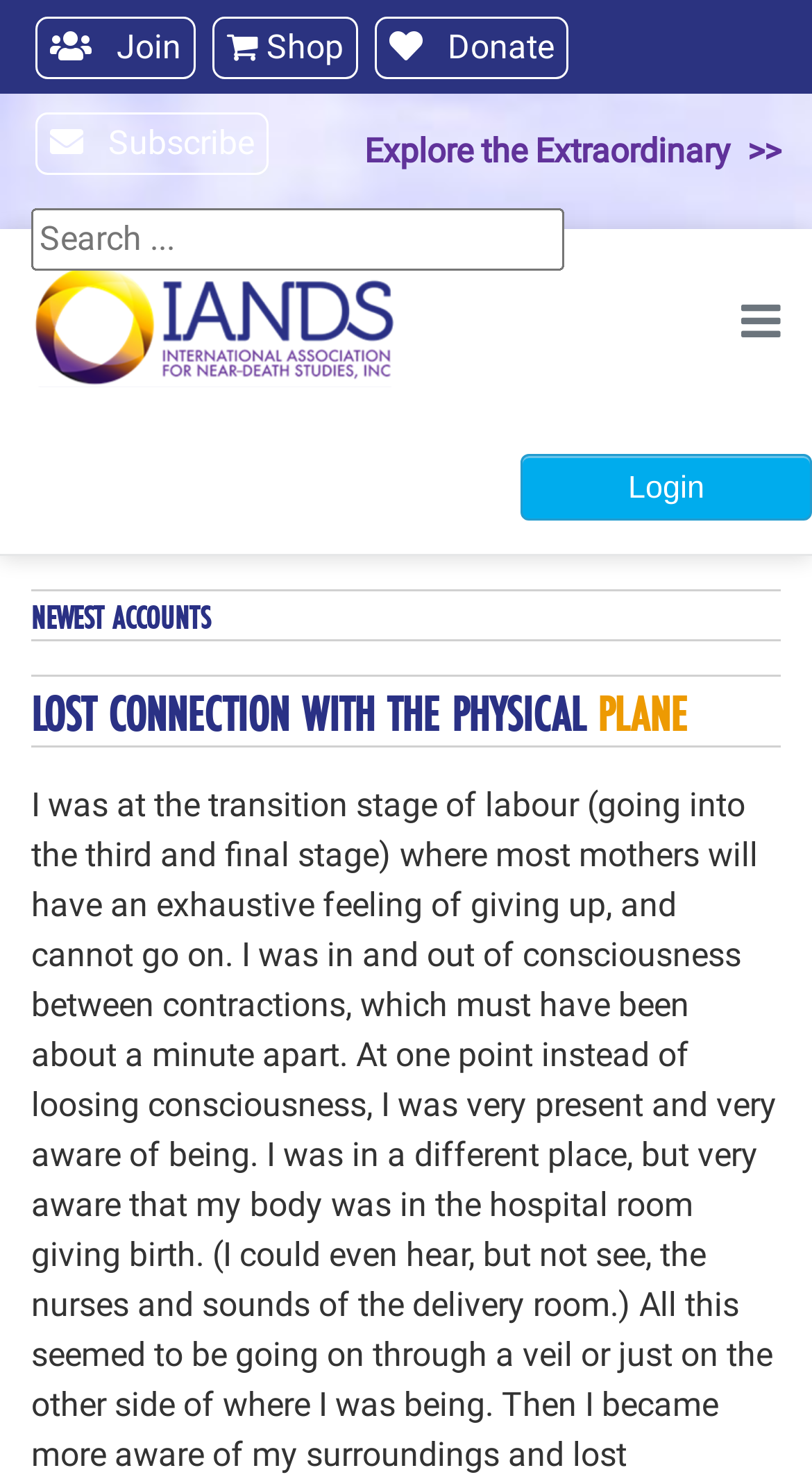How many images are on the webpage?
Refer to the image and provide a concise answer in one word or phrase.

7